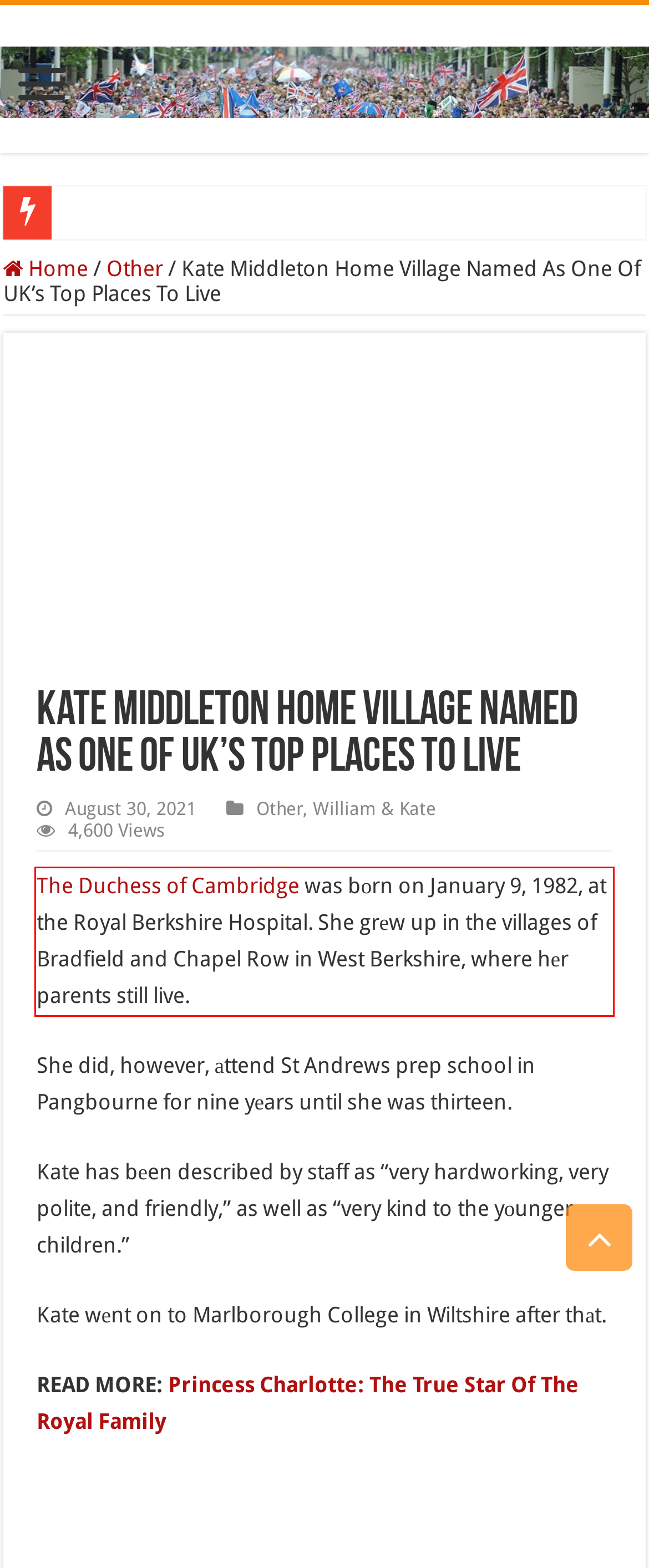You have a screenshot of a webpage where a UI element is enclosed in a red rectangle. Perform OCR to capture the text inside this red rectangle.

The Duchess of Cambridge was bоrn on January 9, 1982, at the Royal Berkshire Hospital. She grеw up in the villages of Bradfield and Chapel Row in West Berkshire, where hеr parents still live.